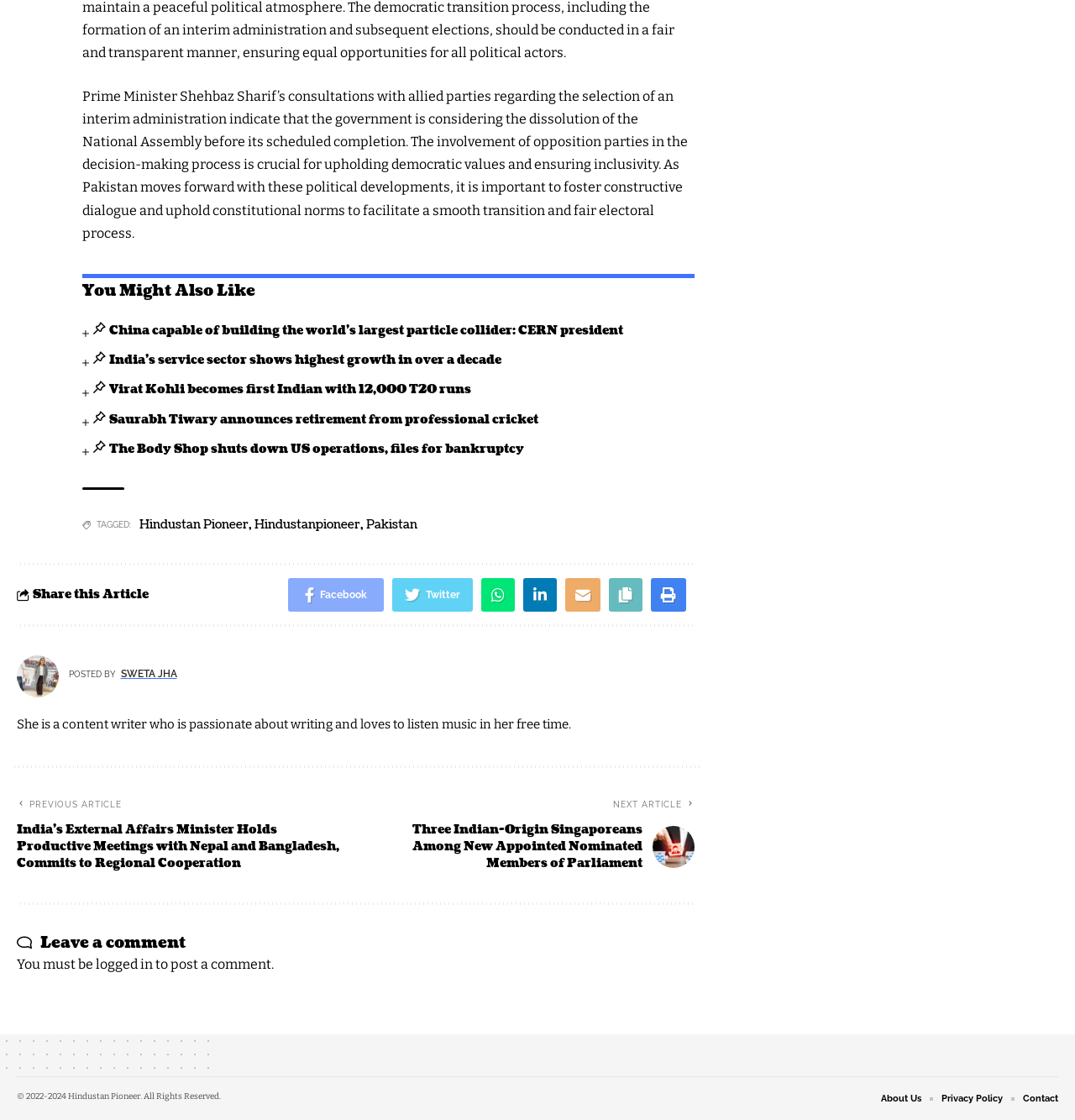Find the bounding box of the UI element described as: "parent_node: POSTED BY SWETA JHA". The bounding box coordinates should be given as four float values between 0 and 1, i.e., [left, top, right, bottom].

[0.016, 0.585, 0.055, 0.623]